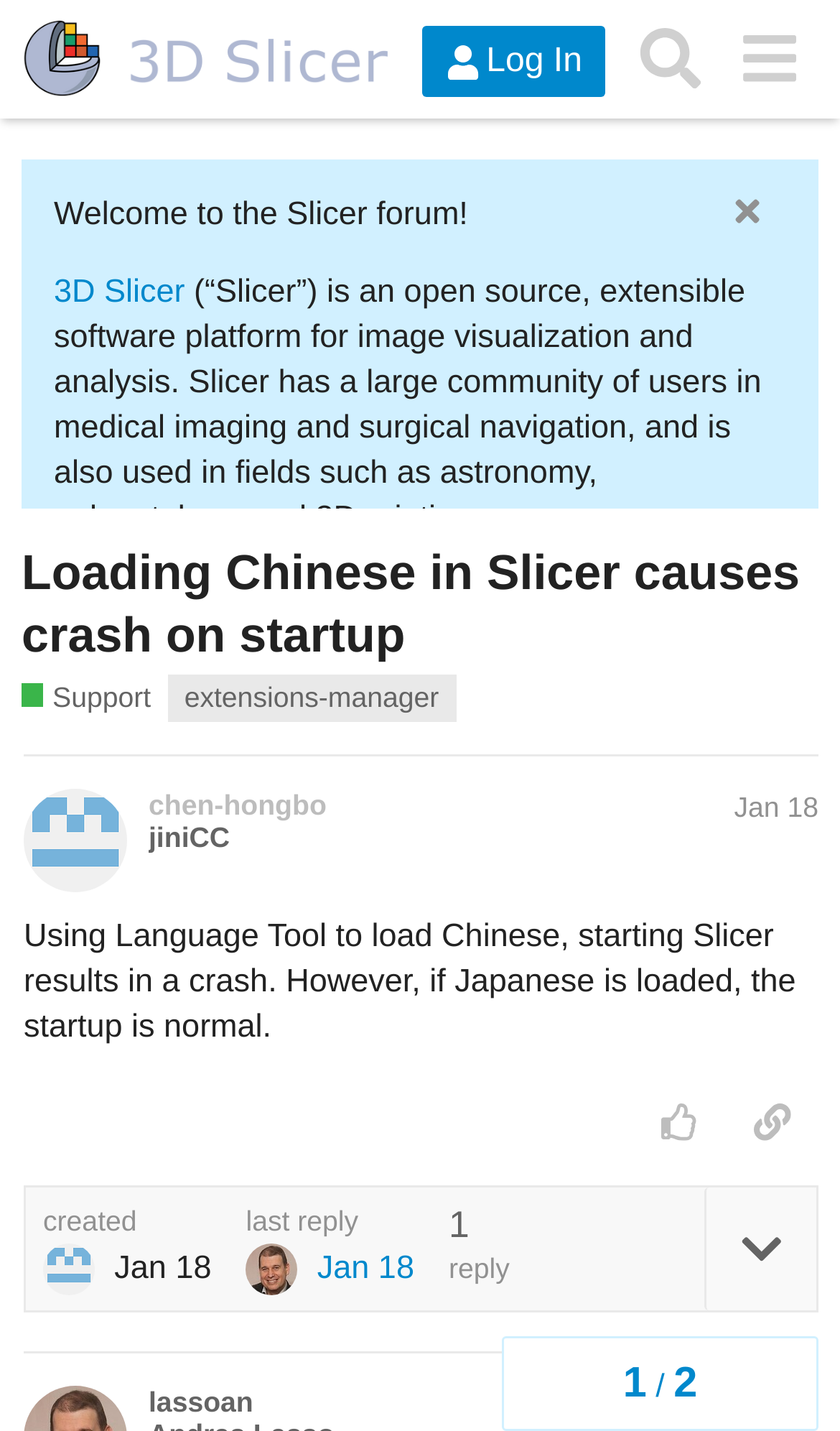Please identify the bounding box coordinates of the element that needs to be clicked to perform the following instruction: "View the 'Support' category".

[0.026, 0.474, 0.18, 0.501]